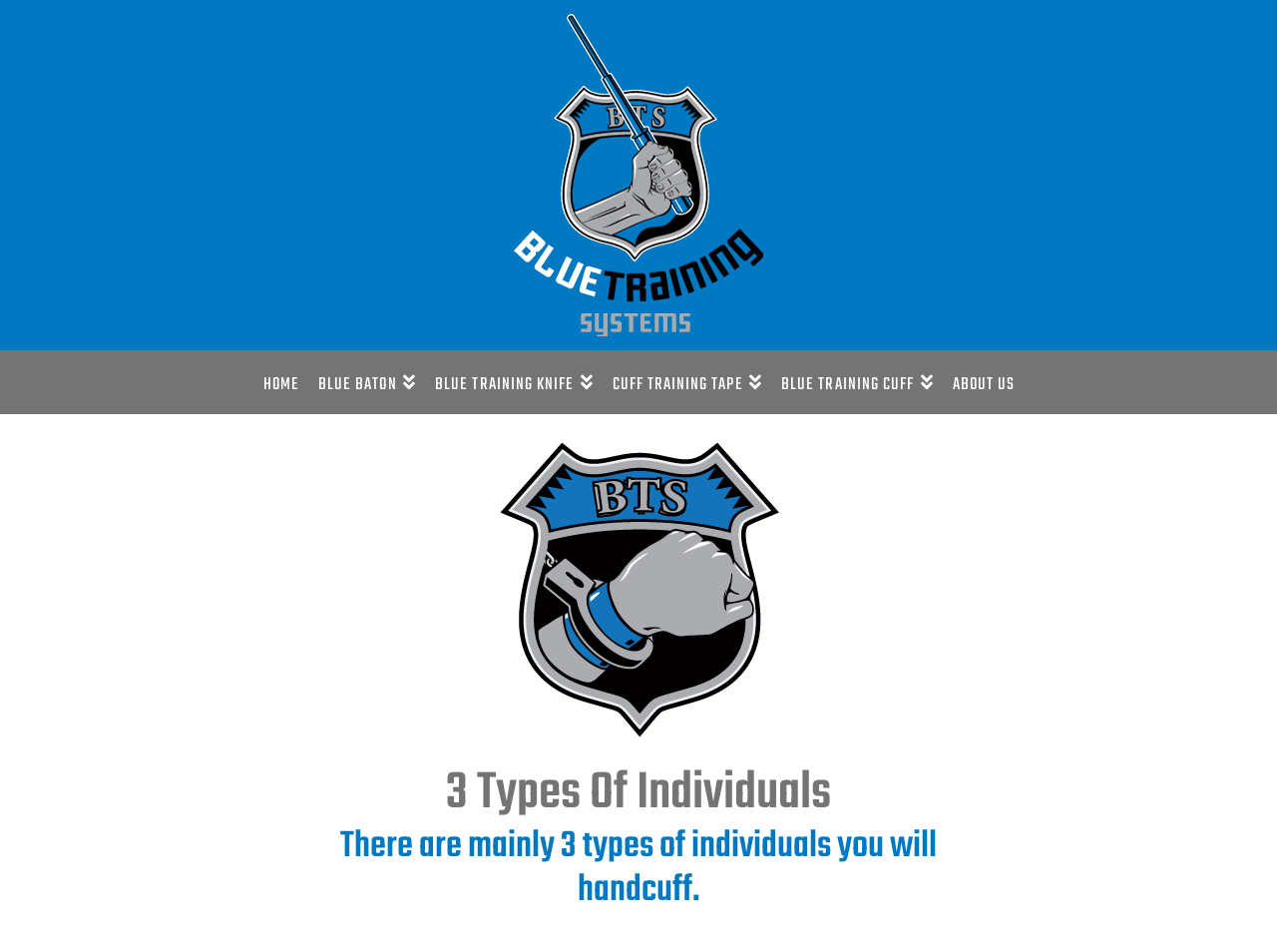Extract the bounding box coordinates of the UI element described by: "Home". The coordinates should include four float numbers ranging from 0 to 1, e.g., [left, top, right, bottom].

[0.198, 0.368, 0.242, 0.435]